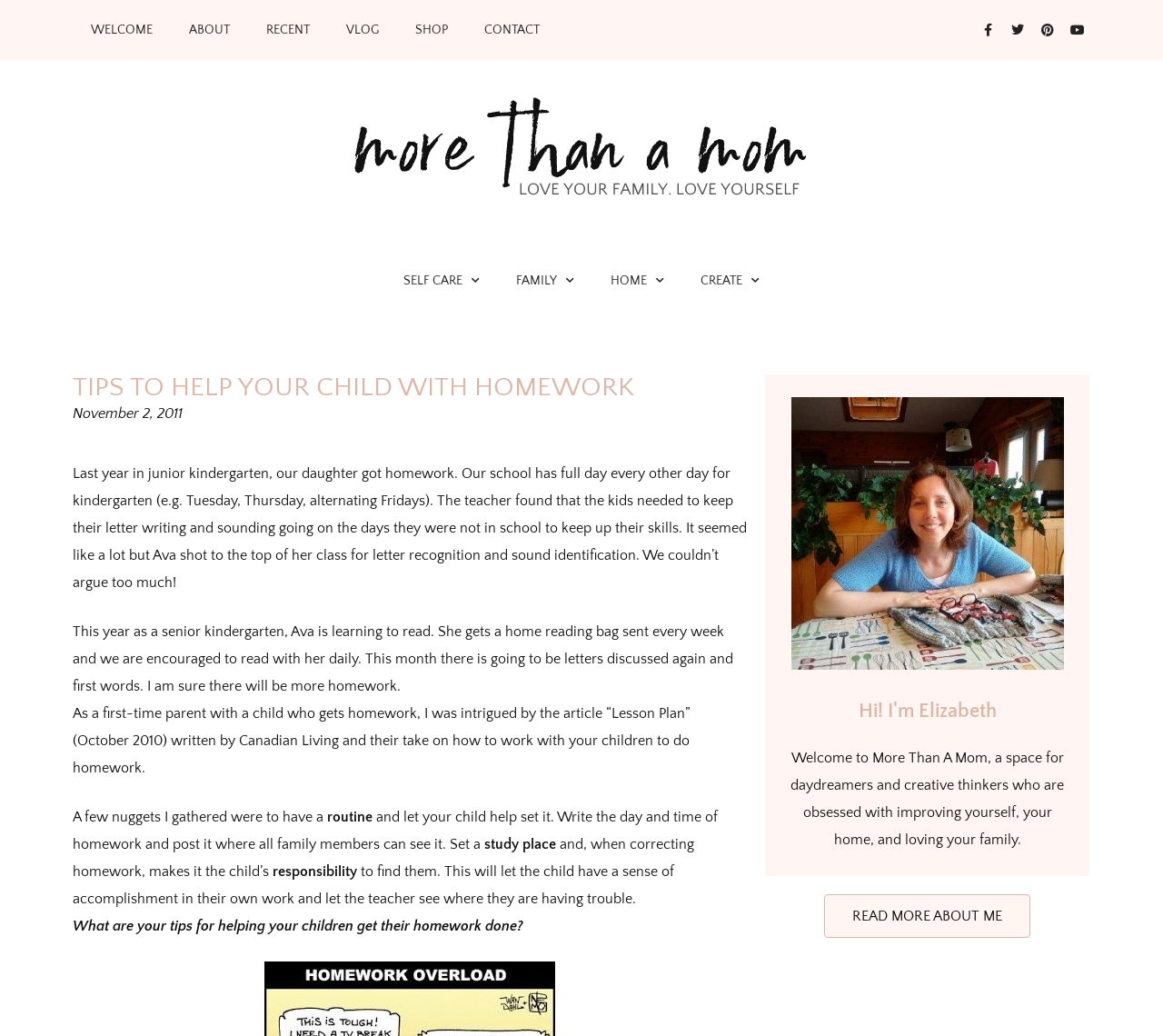Answer the question below with a single word or a brief phrase: 
How many social media links are there?

4